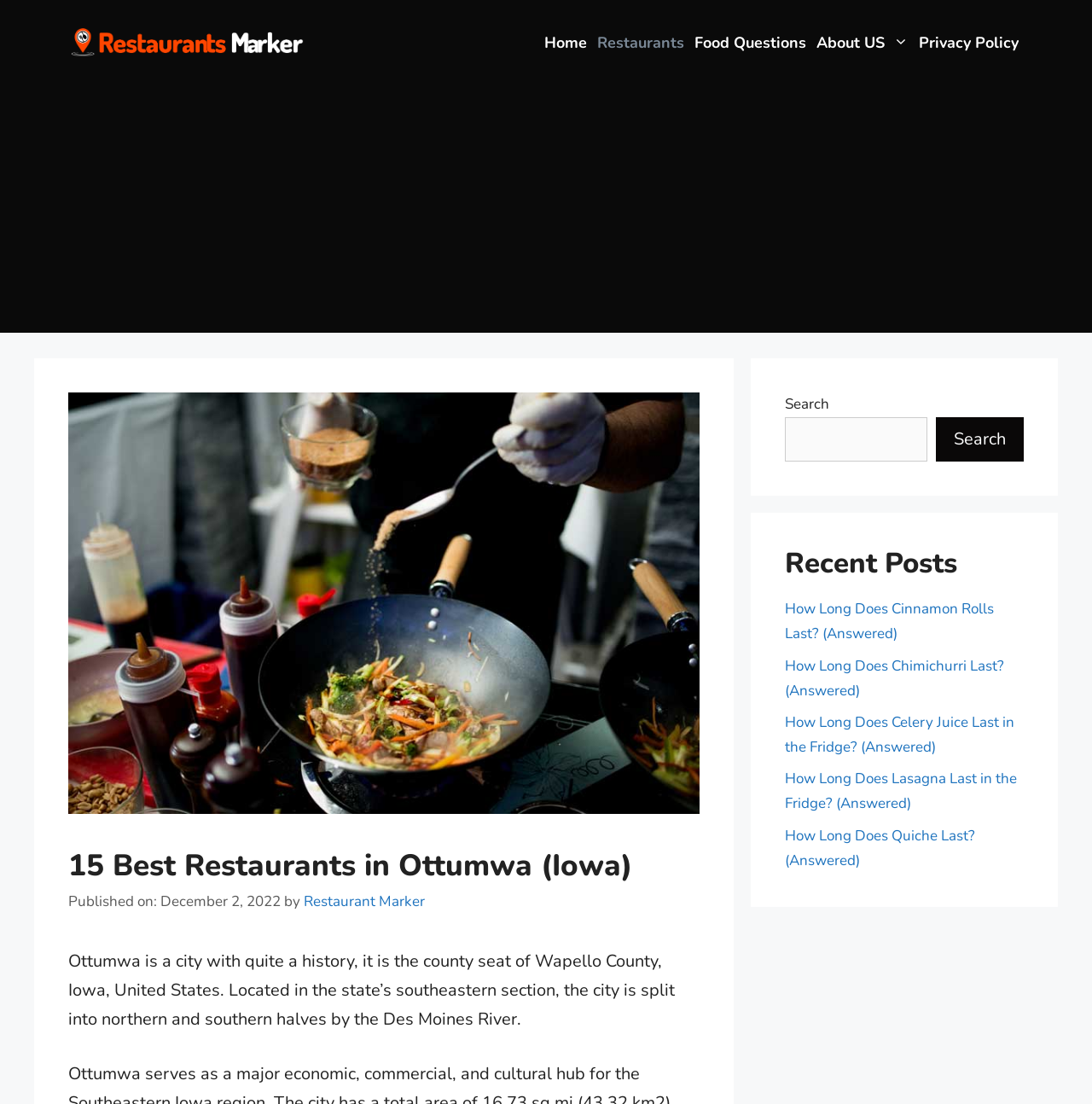Determine the bounding box coordinates for the area you should click to complete the following instruction: "Search for a restaurant".

[0.719, 0.378, 0.849, 0.418]